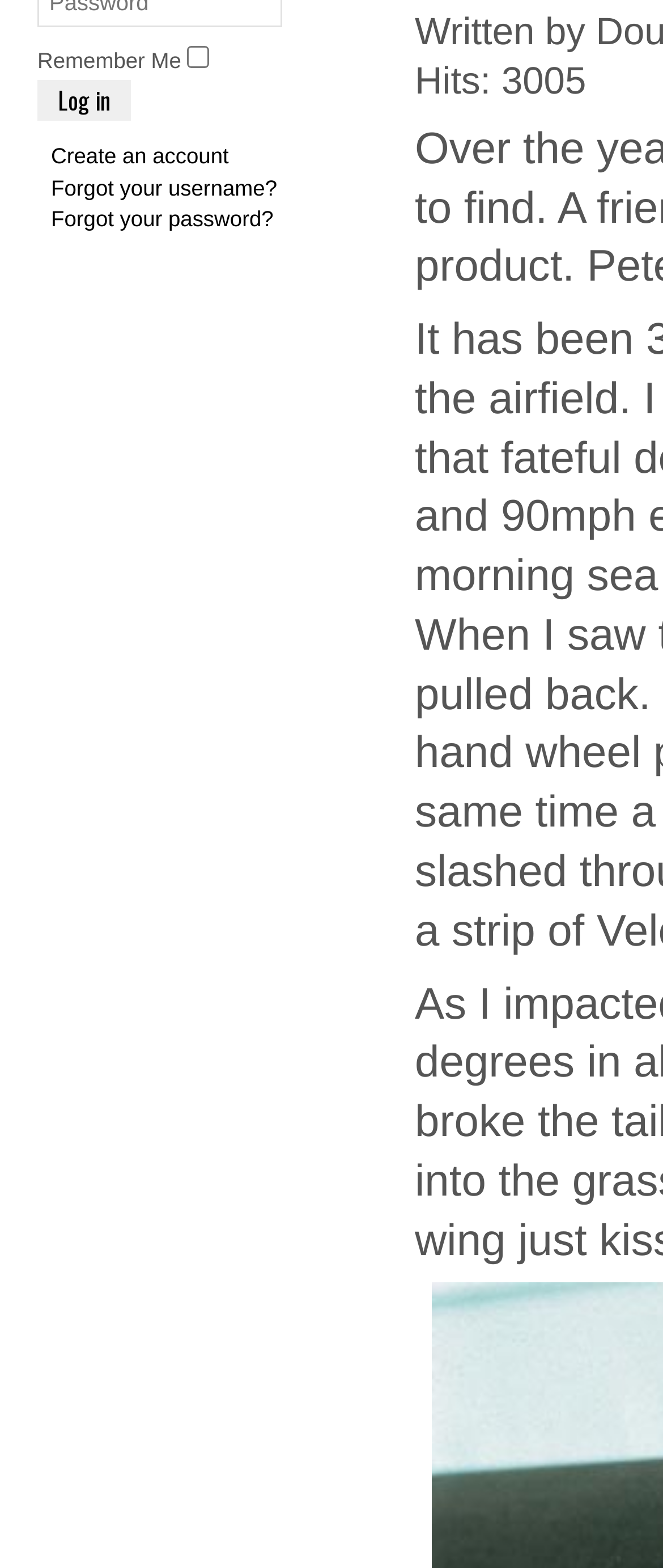Based on the element description, predict the bounding box coordinates (top-left x, top-left y, bottom-right x, bottom-right y) for the UI element in the screenshot: Forgot your password?

[0.077, 0.131, 0.412, 0.147]